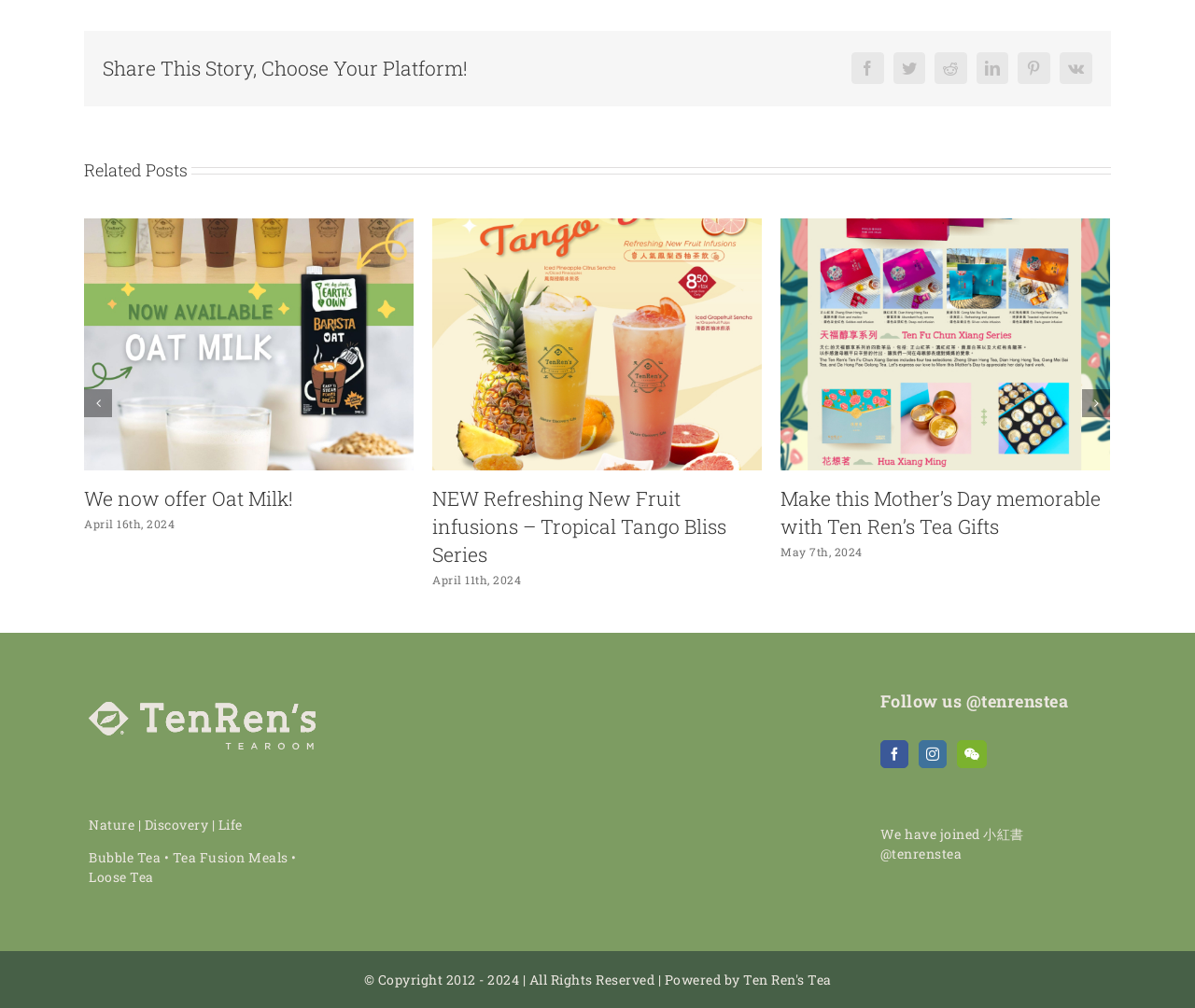Locate the bounding box coordinates of the area to click to fulfill this instruction: "Share this story on Facebook". The bounding box should be presented as four float numbers between 0 and 1, in the order [left, top, right, bottom].

[0.712, 0.052, 0.739, 0.084]